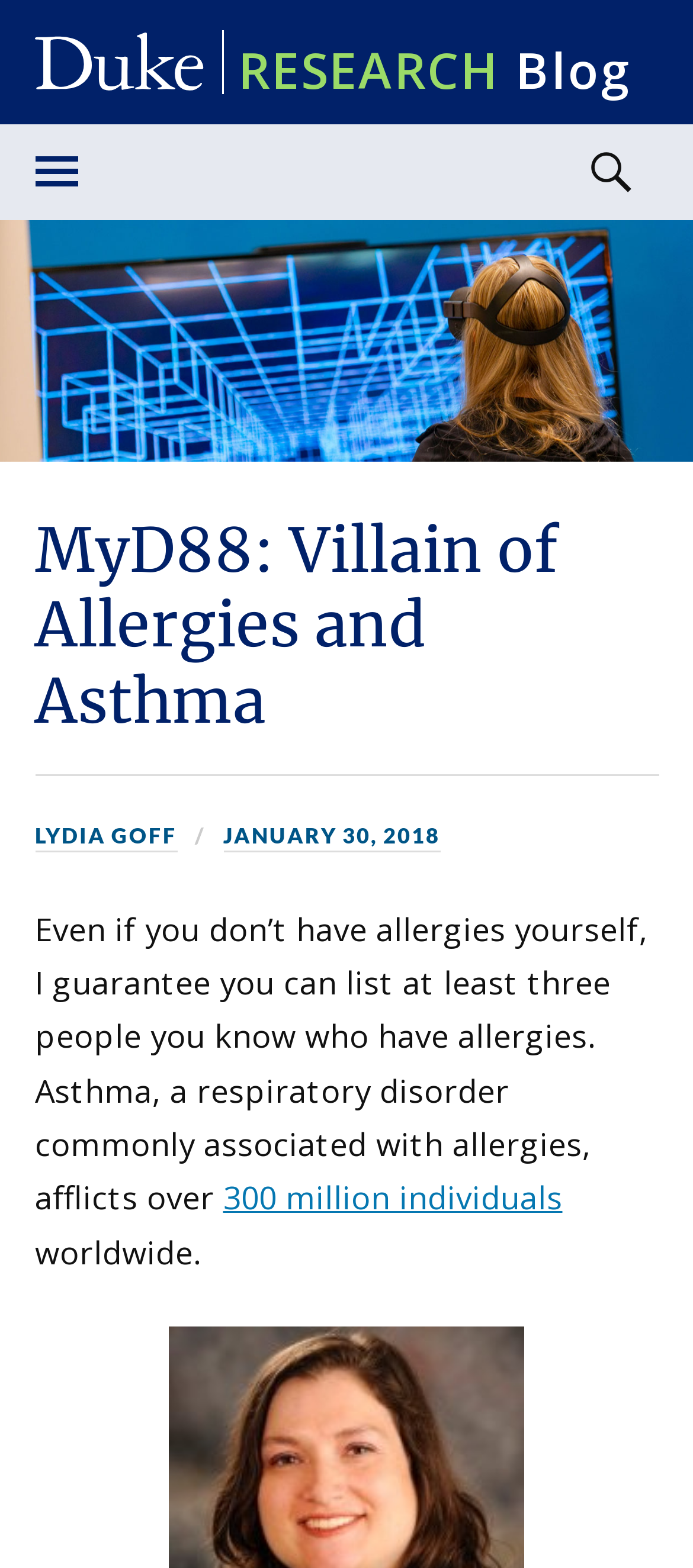Provide the bounding box for the UI element matching this description: "300 million individuals".

[0.322, 0.75, 0.812, 0.777]